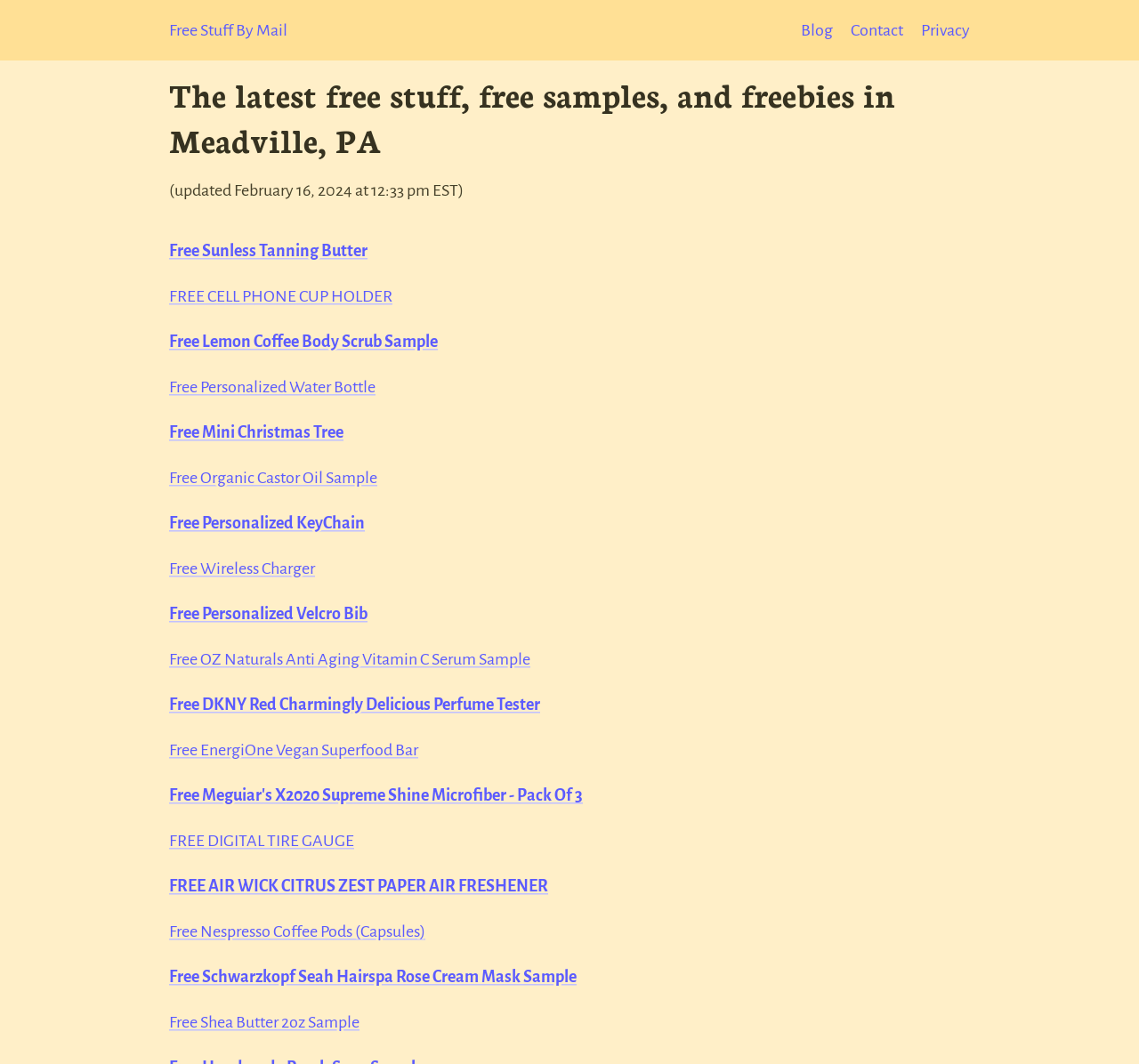Using the given description, provide the bounding box coordinates formatted as (top-left x, top-left y, bottom-right x, bottom-right y), with all values being floating point numbers between 0 and 1. Description: FREE CELL PHONE CUP HOLDER

[0.148, 0.27, 0.345, 0.287]